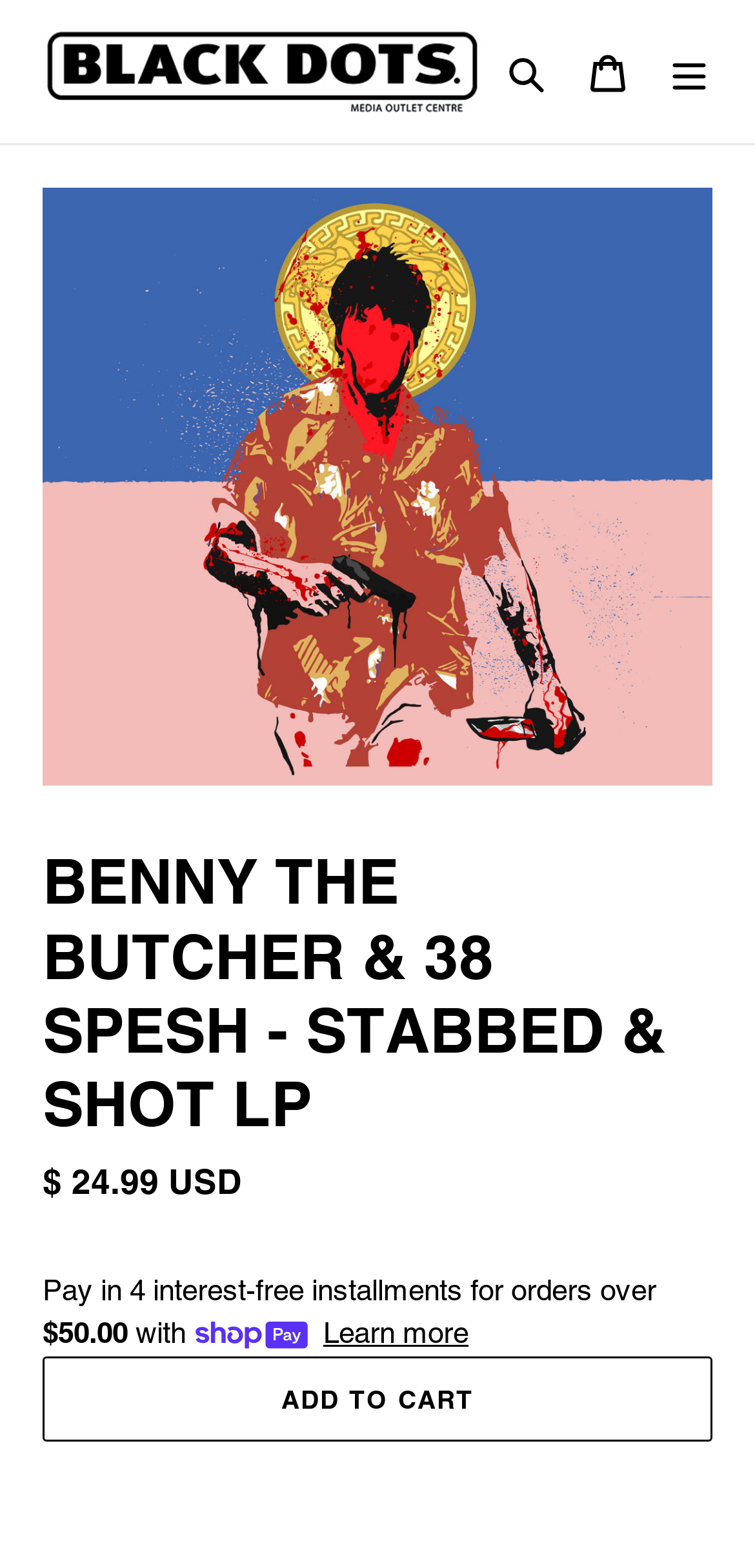What is the main heading displayed on the webpage? Please provide the text.

BENNY THE BUTCHER & 38 SPESH - STABBED & SHOT LP